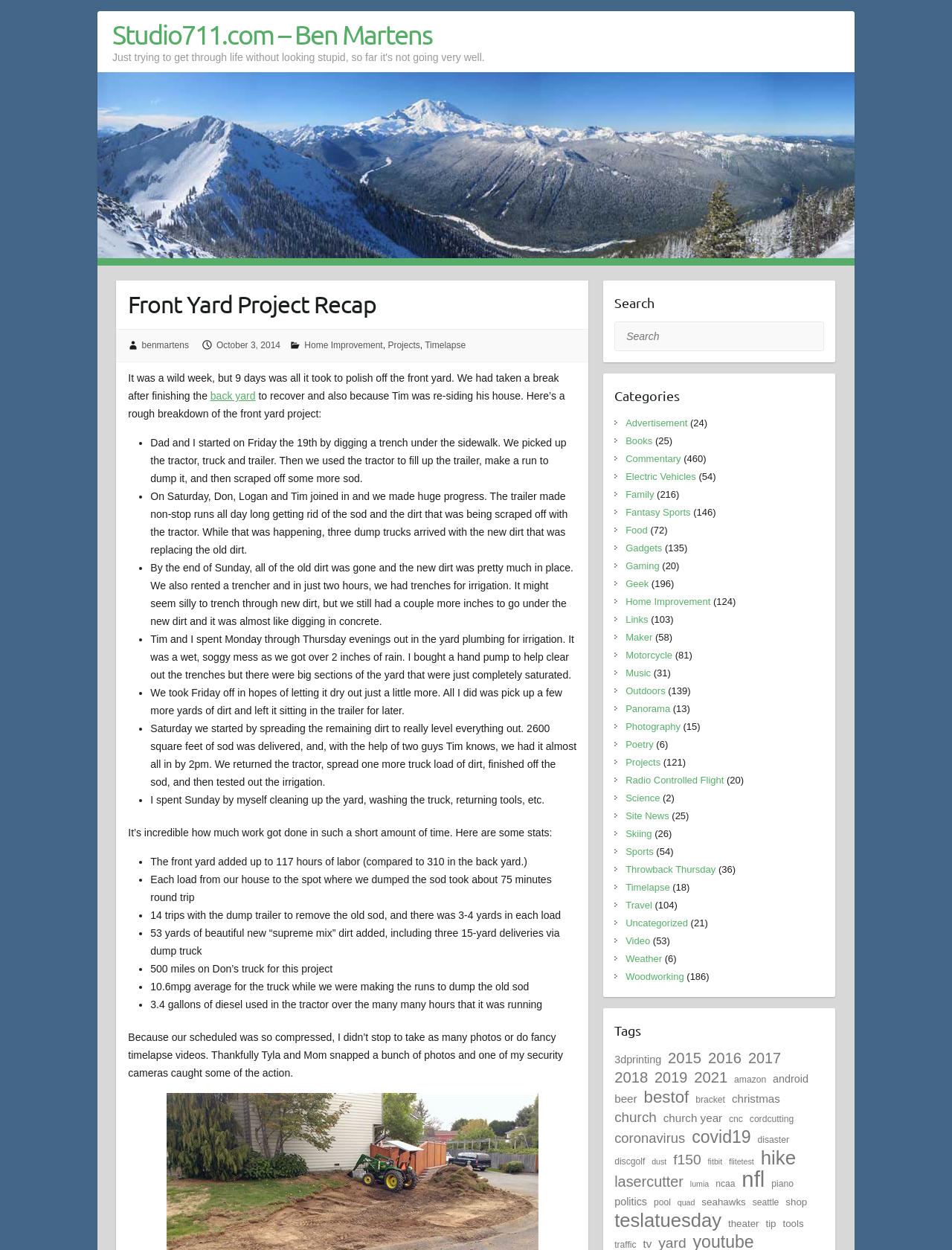Locate the bounding box coordinates of the element that should be clicked to execute the following instruction: "Click on the 'Projects' link".

[0.407, 0.272, 0.441, 0.28]